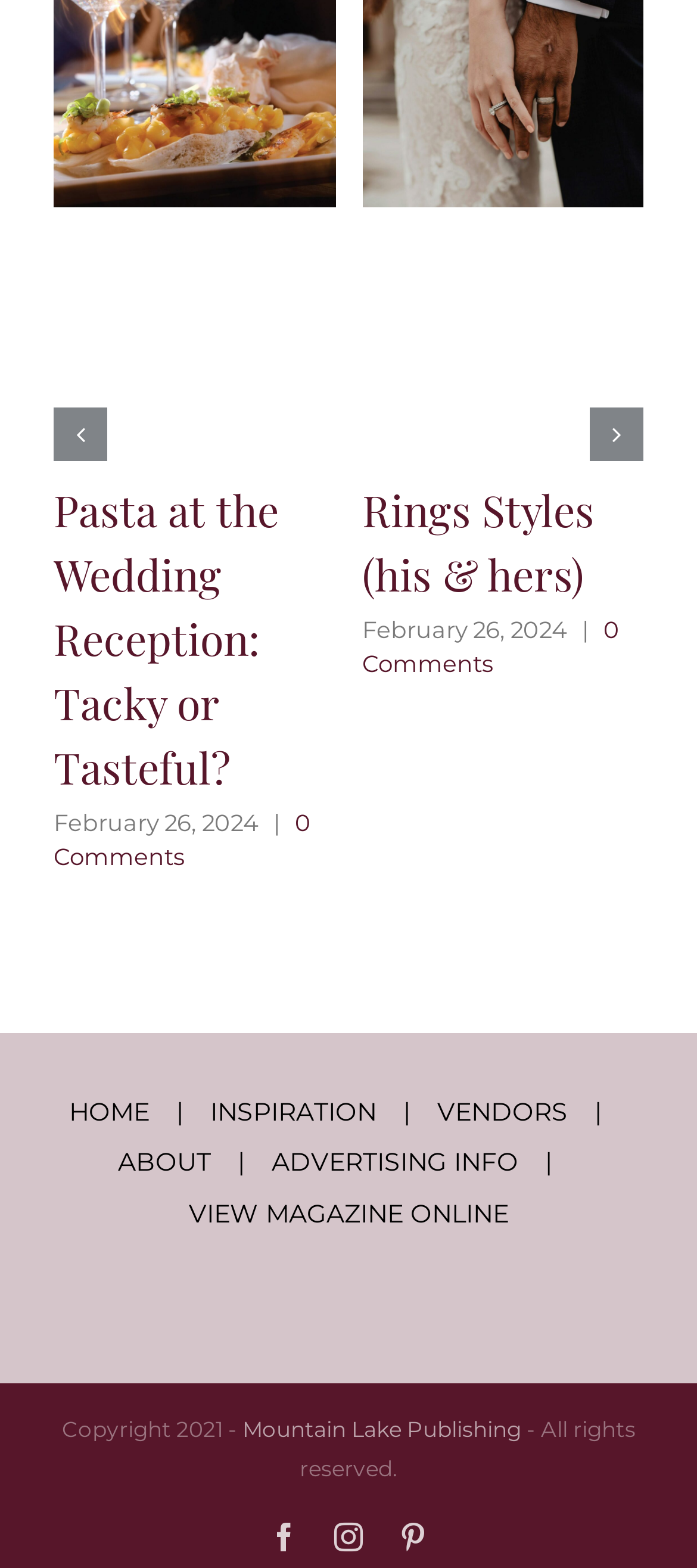Locate the bounding box coordinates of the element that should be clicked to execute the following instruction: "Share on Facebook".

[0.387, 0.971, 0.428, 0.989]